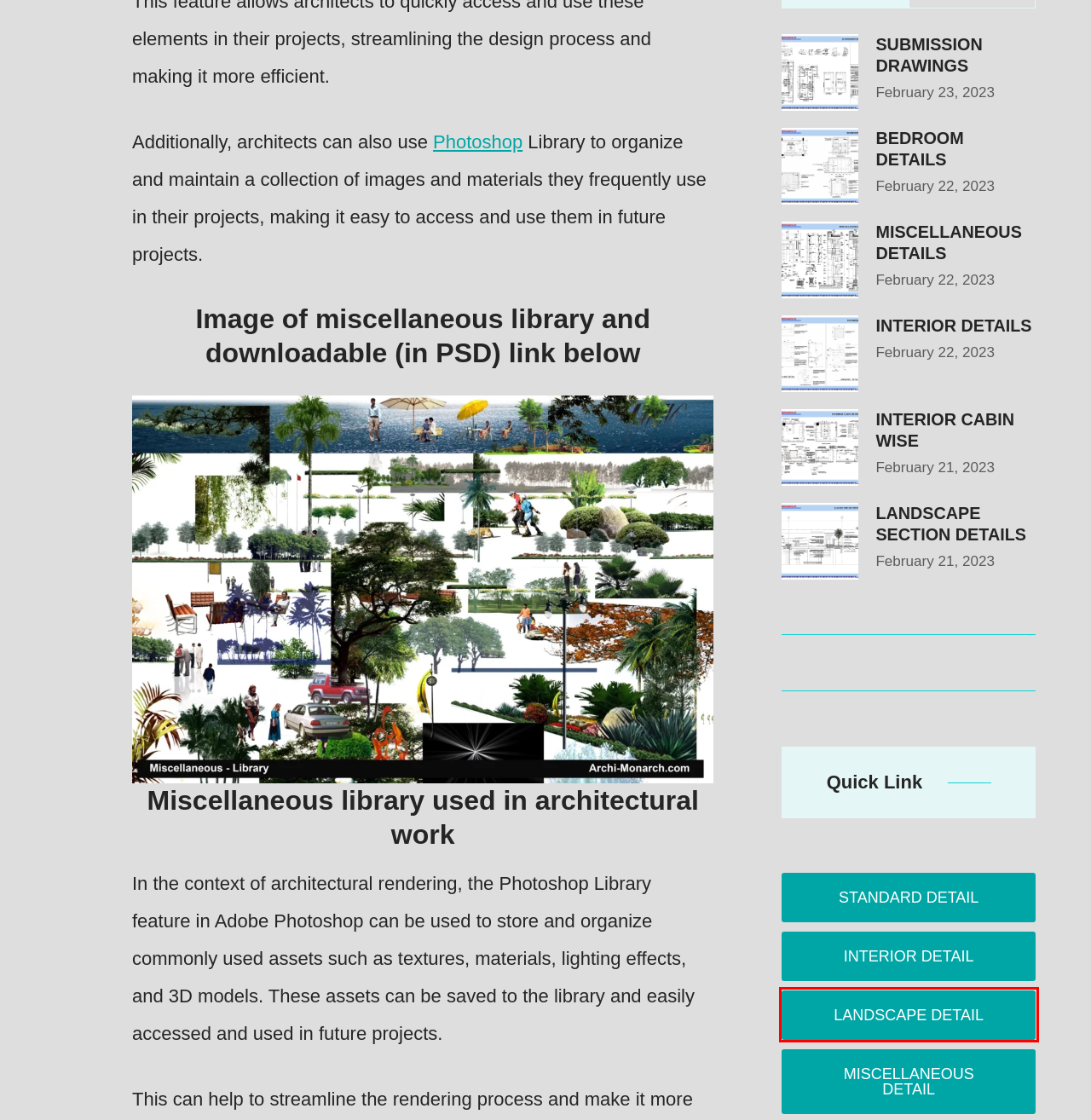You have a screenshot of a webpage with a red bounding box highlighting a UI element. Your task is to select the best webpage description that corresponds to the new webpage after clicking the element. Here are the descriptions:
A. LANDSCAPE SECTION DETAILS ⋆ Archi-Monarch
B. STANDARD DETAIL ⋆ Archi-Monarch
C. BEDROOM DETAILS ⋆ Archi-Monarch
D. LANDSCAPE DETAIL ⋆ Archi-Monarch
E. INTERIOR DETAIL ⋆ Archi-Monarch
F. MISCELLANEOUS DETAILS ⋆ Archi-Monarch
G. INTERIOR DETAILS ⋆ Archi-Monarch
H. INTERIOR CABIN WISE ⋆ Archi-Monarch

D